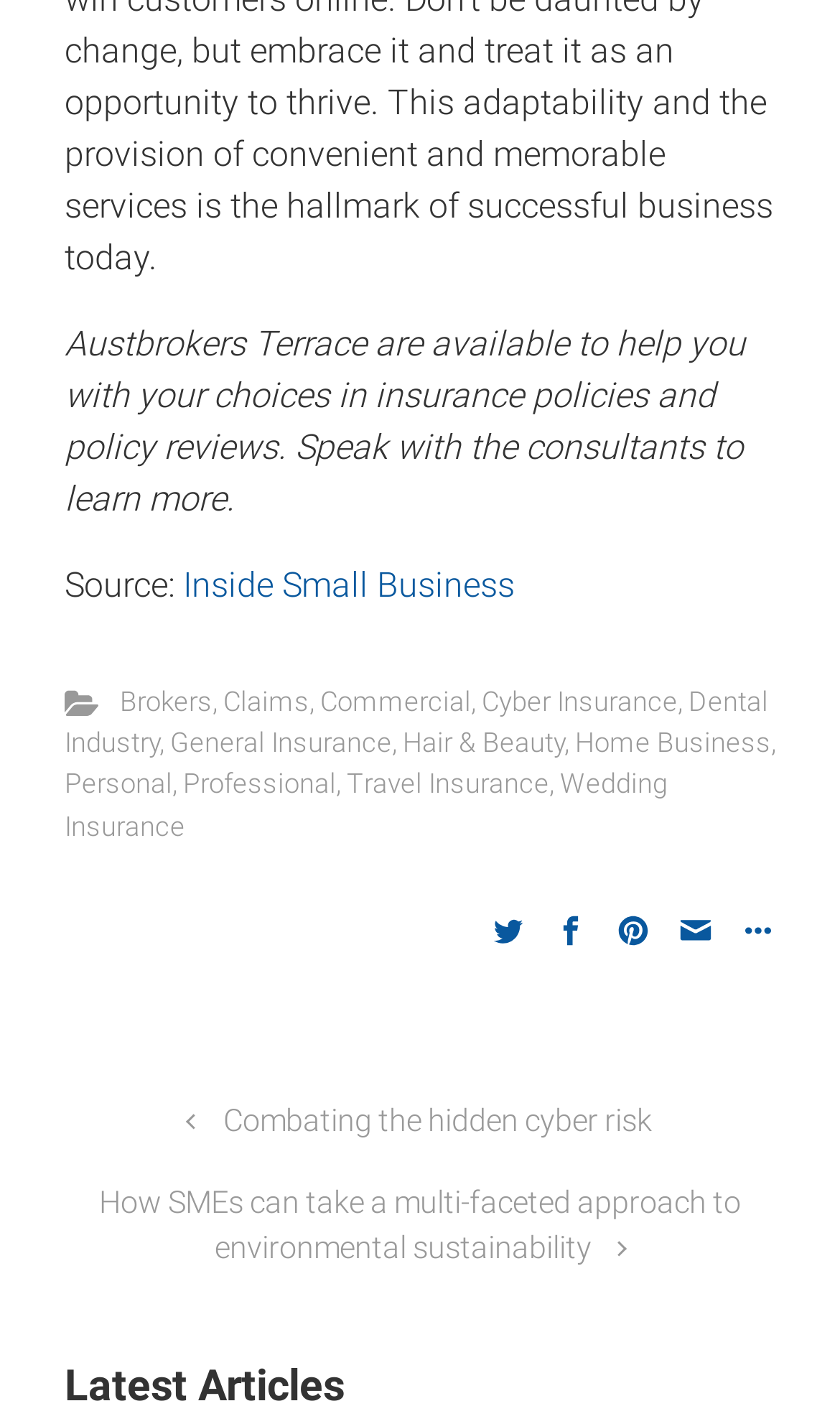Please specify the bounding box coordinates of the clickable region to carry out the following instruction: "Read Combating the hidden cyber risk". The coordinates should be four float numbers between 0 and 1, in the format [left, top, right, bottom].

[0.224, 0.787, 0.776, 0.813]